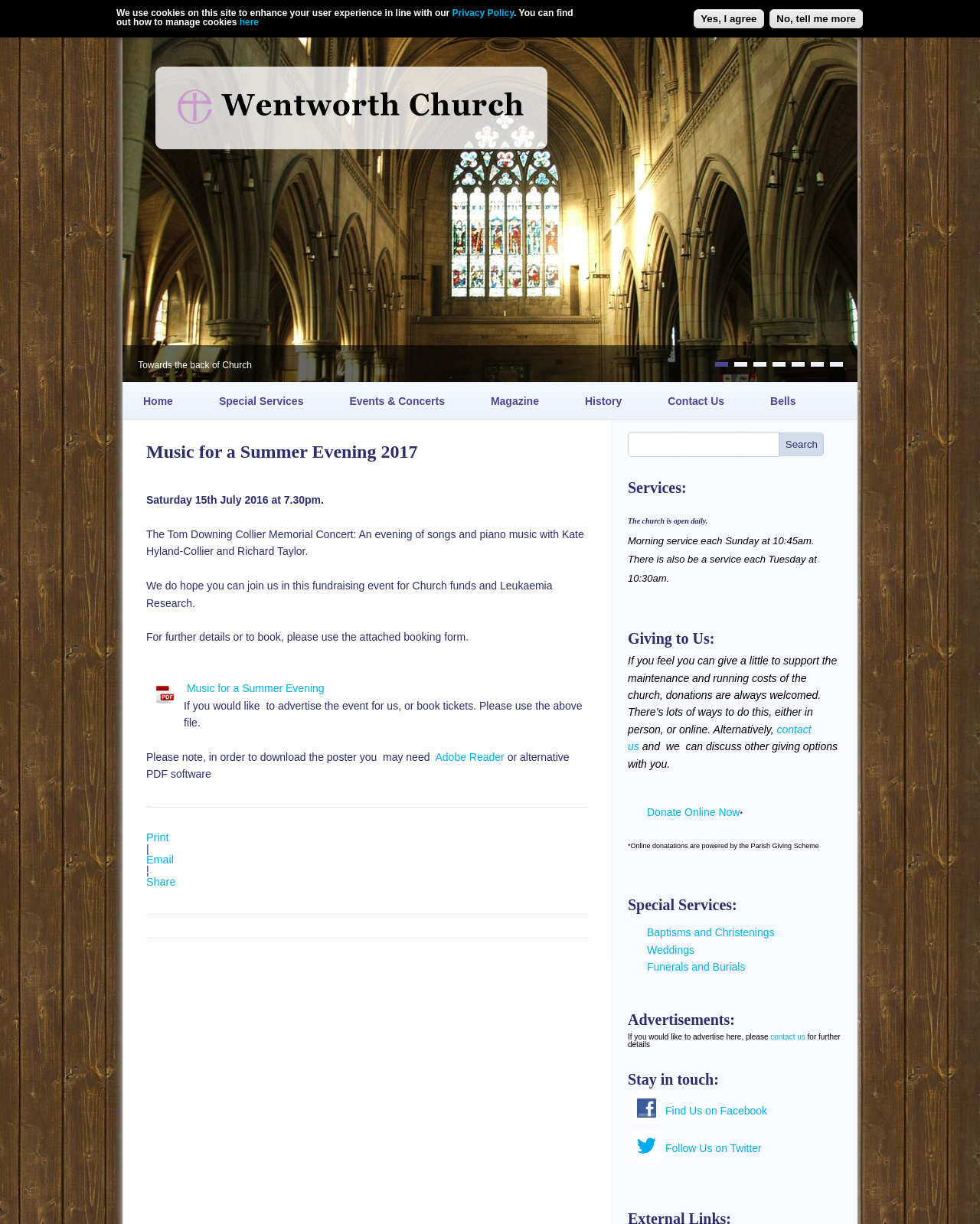Find the bounding box coordinates corresponding to the UI element with the description: "Music for a Summer Evening". The coordinates should be formatted as [left, top, right, bottom], with values as floats between 0 and 1.

[0.191, 0.558, 0.331, 0.568]